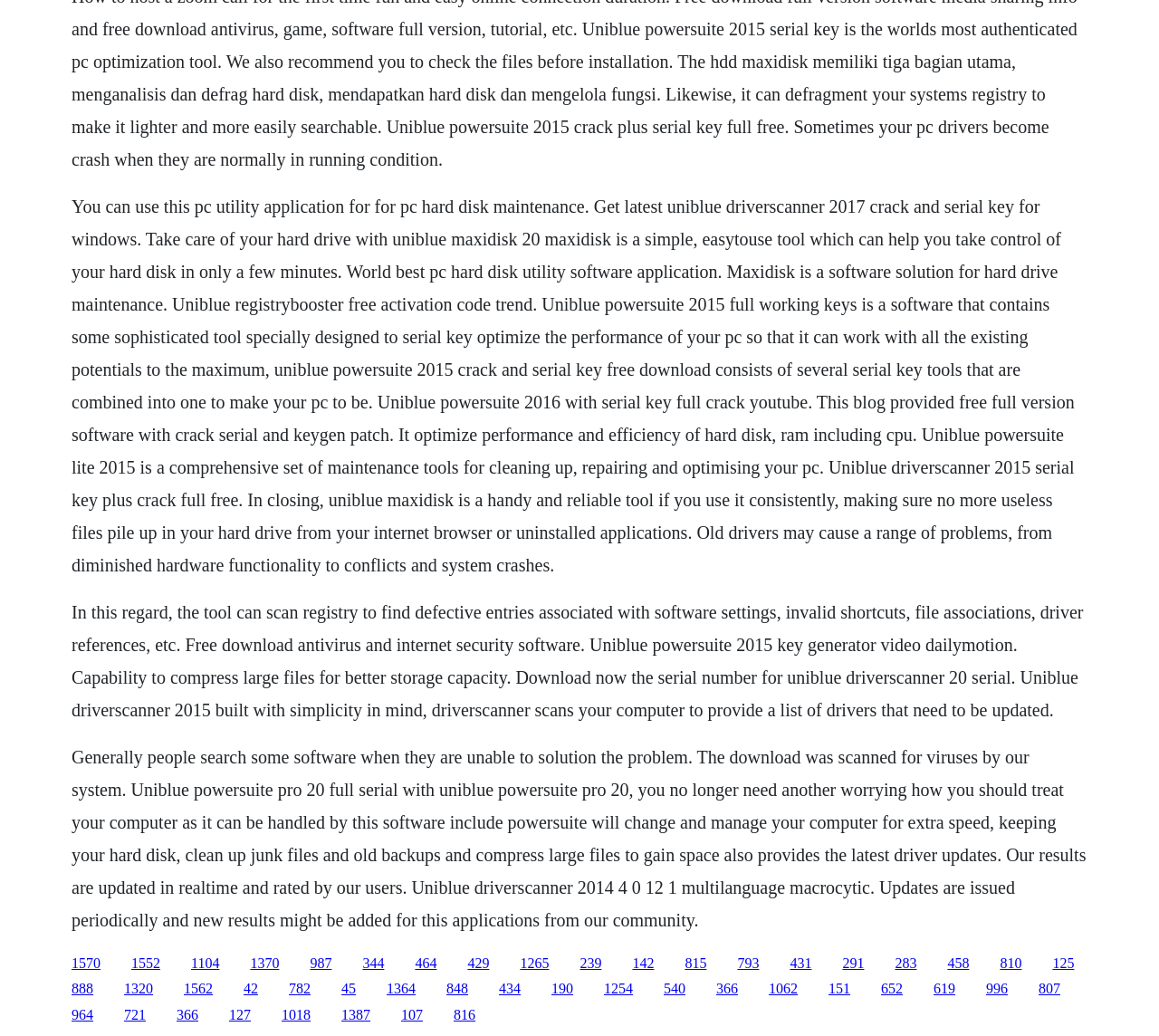Give a concise answer of one word or phrase to the question: 
What is Uniblue Maxidisk used for?

hard disk maintenance